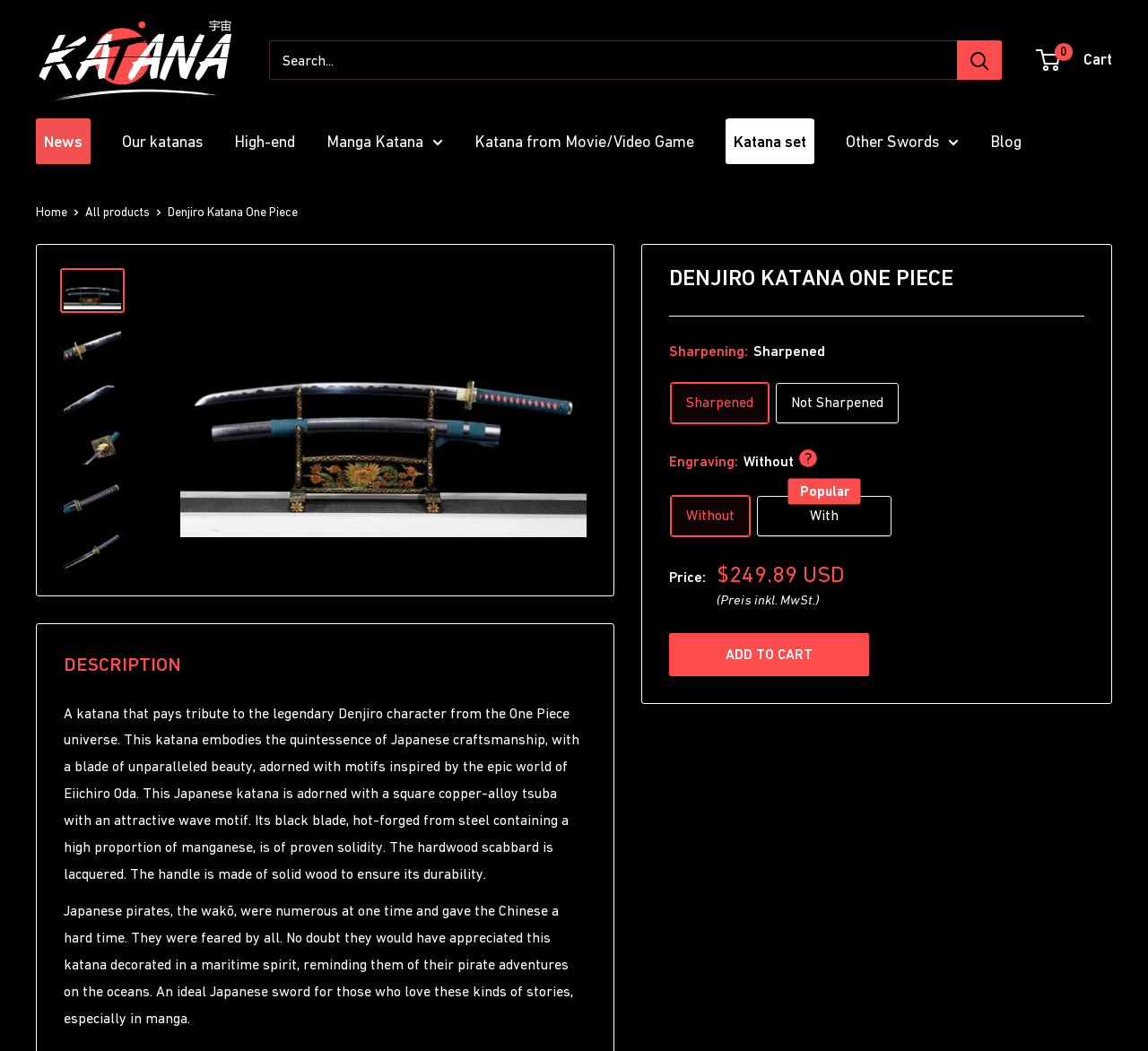What is the name of the katana?
Can you provide an in-depth and detailed response to the question?

The name of the katana can be found in the breadcrumb navigation section, where it is listed as 'Denjiro Katana One Piece'. Additionally, the same name is mentioned in the image descriptions and link texts throughout the webpage.